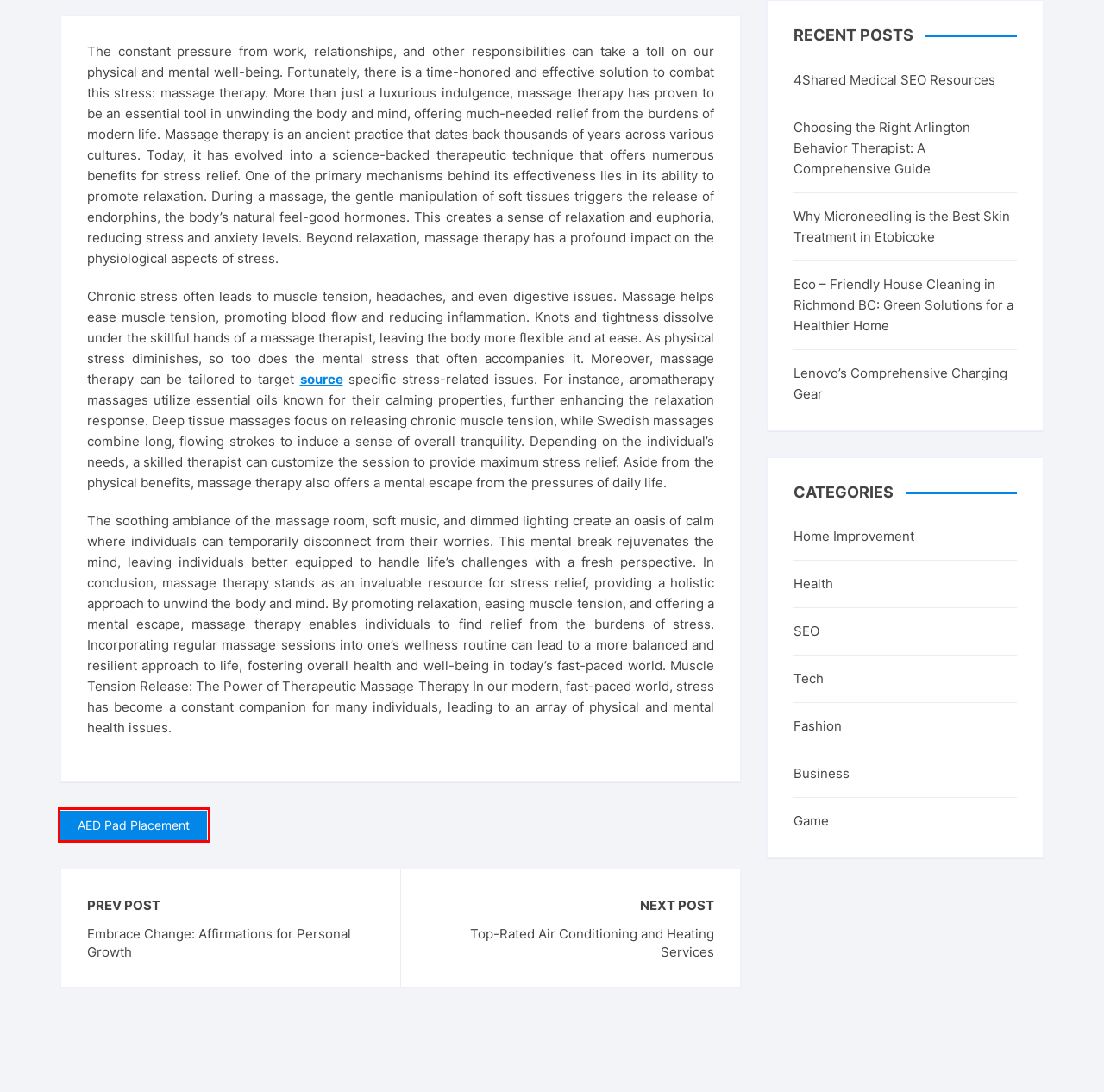You have a screenshot of a webpage with a red rectangle bounding box. Identify the best webpage description that corresponds to the new webpage after clicking the element within the red bounding box. Here are the candidates:
A. Choosing the Right Arlington Behavior Therapist: A Comprehensive Guide – Jezebelsoho
B. AED Pad Placement – Jezebelsoho
C. Embrace Change: Affirmations for Personal Growth – Jezebelsoho
D. Eco – Friendly House Cleaning in Richmond BC: Green Solutions for a Healthier Home – Jezebelsoho
E. Top-Rated Air Conditioning and Heating Services – Jezebelsoho
F. Health – Jezebelsoho
G. Why Microneedling is the Best Skin Treatment in Etobicoke – Jezebelsoho
H. Lenovo’s Comprehensive Charging Gear – Jezebelsoho

B